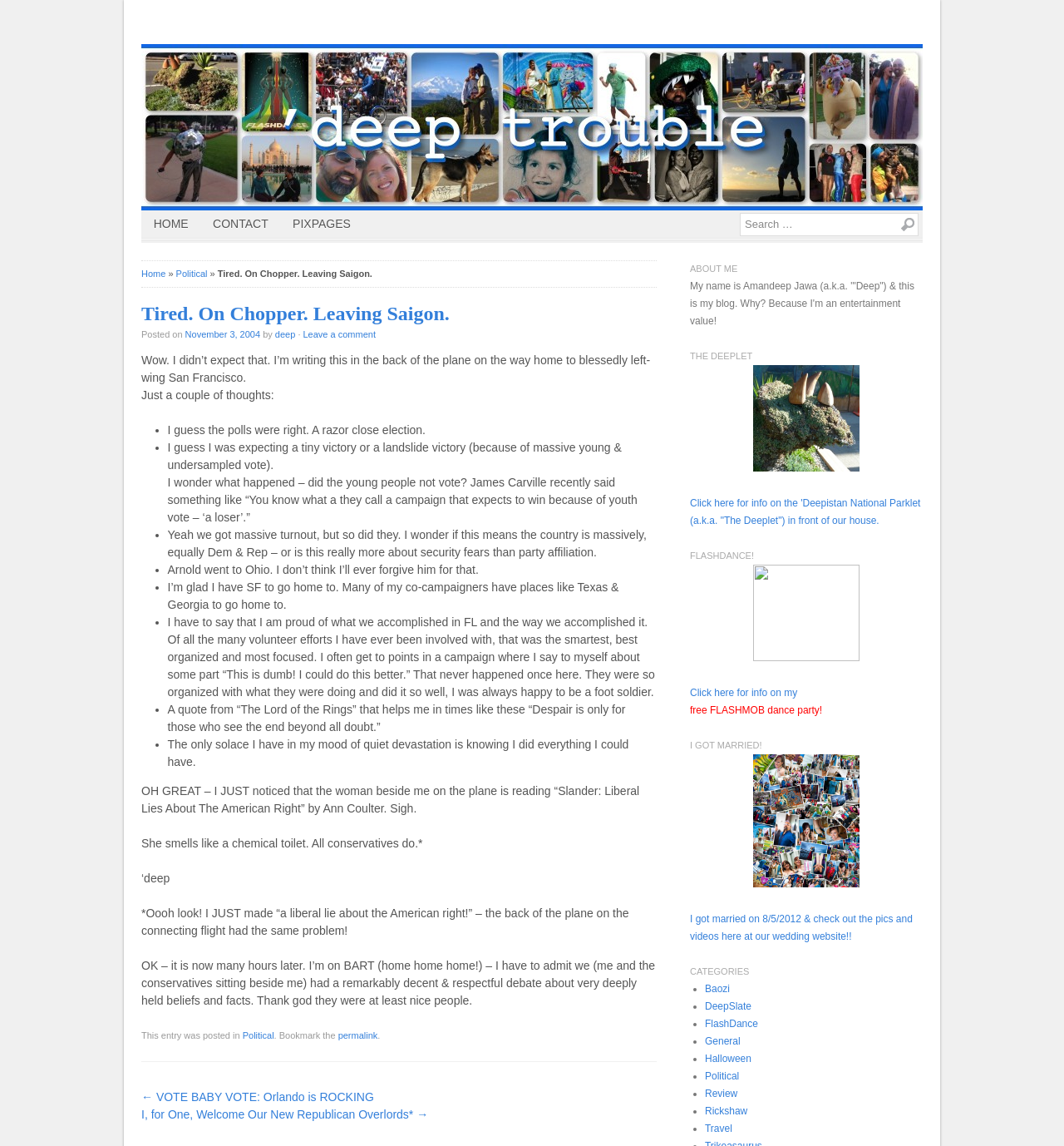Where is the author going home to?
Please craft a detailed and exhaustive response to the question.

The author mentions that they are going home to 'blessedly left-wing San Francisco', indicating that they are returning to San Francisco.